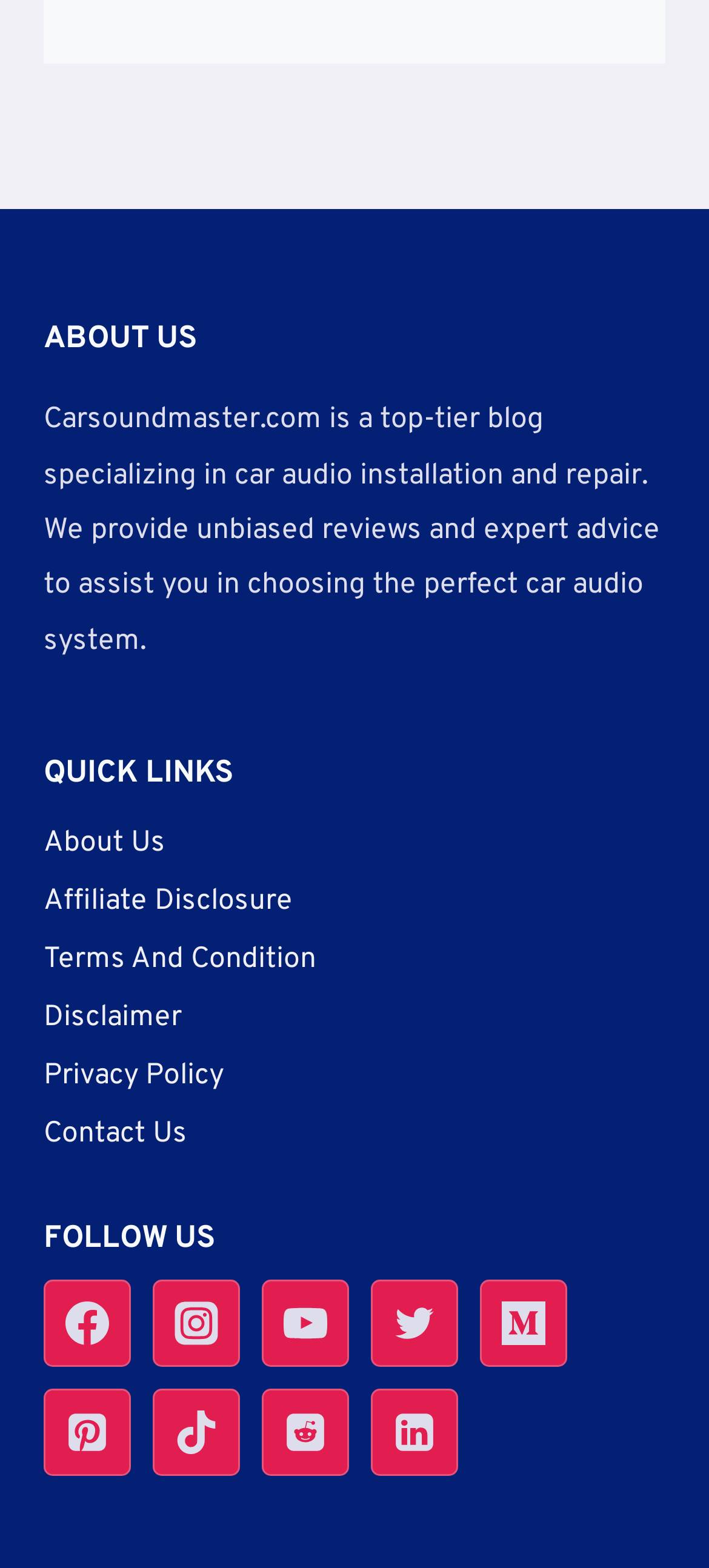Determine the bounding box coordinates for the HTML element mentioned in the following description: "Terms And Condition". The coordinates should be a list of four floats ranging from 0 to 1, represented as [left, top, right, bottom].

[0.062, 0.594, 0.938, 0.631]